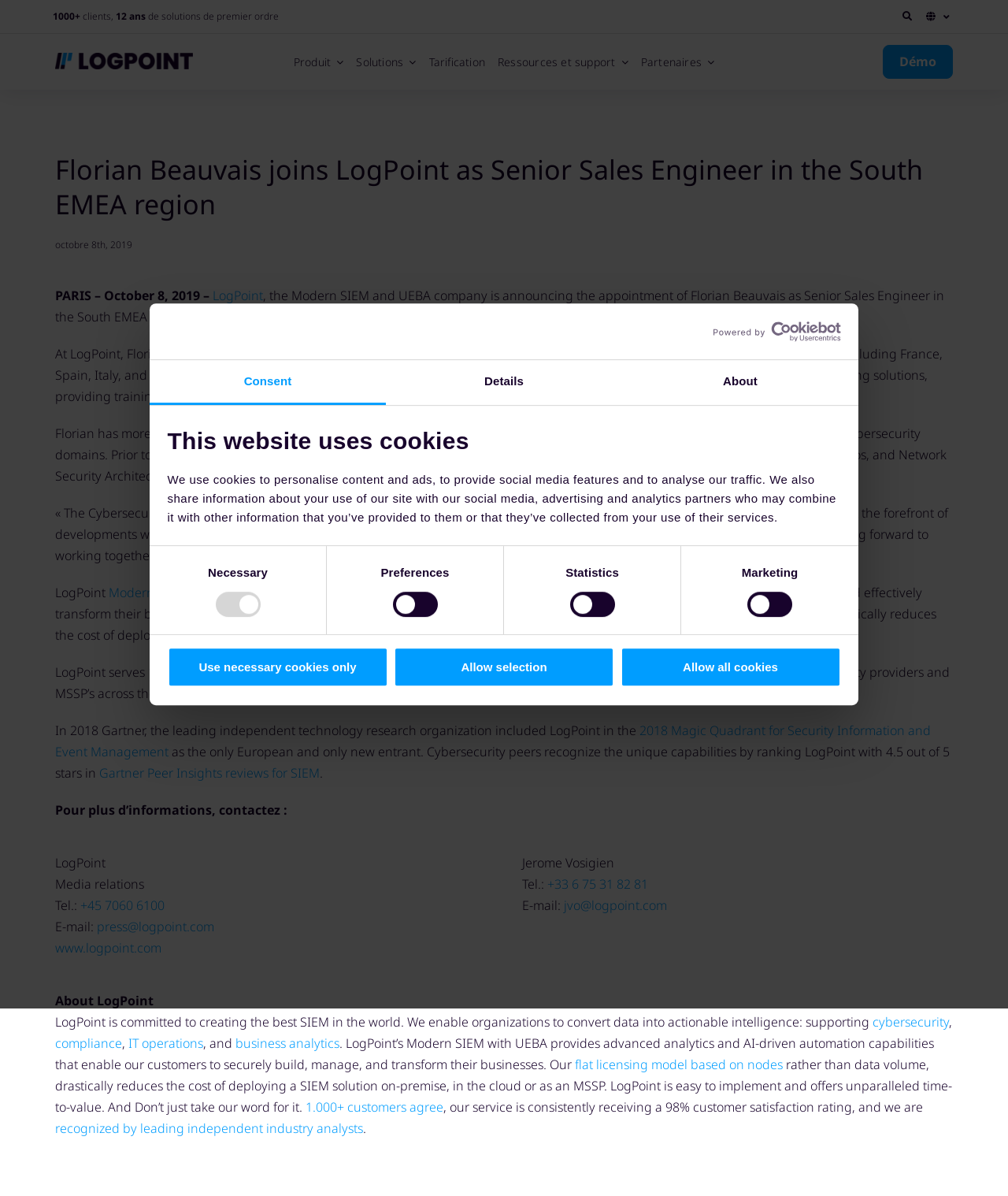Please identify the bounding box coordinates of where to click in order to follow the instruction: "Click the 'Modern SIEM' link".

[0.108, 0.488, 0.185, 0.502]